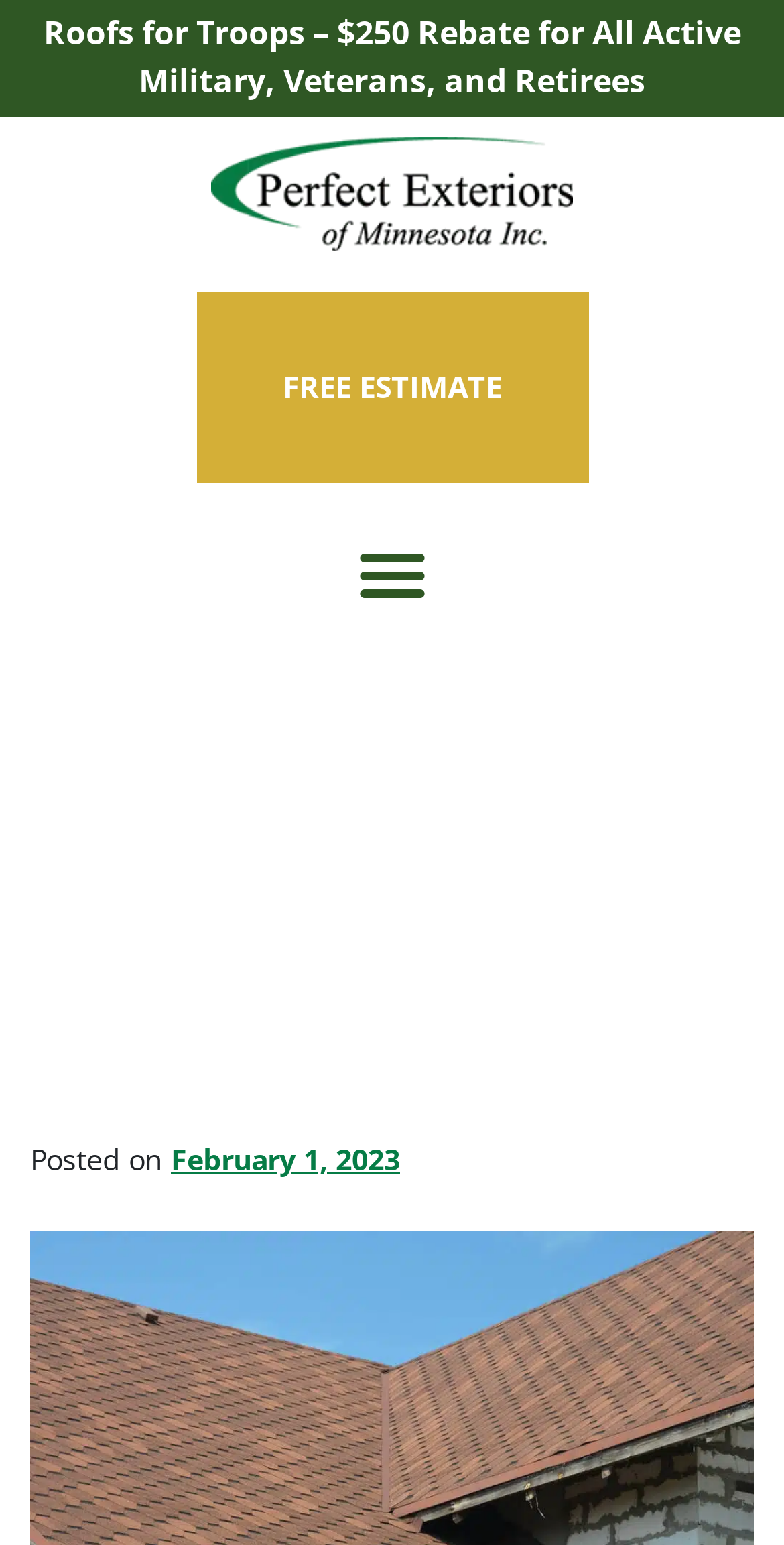Identify the bounding box for the given UI element using the description provided. Coordinates should be in the format (top-left x, top-left y, bottom-right x, bottom-right y) and must be between 0 and 1. Here is the description: FREE ESTIMATE

[0.25, 0.188, 0.75, 0.312]